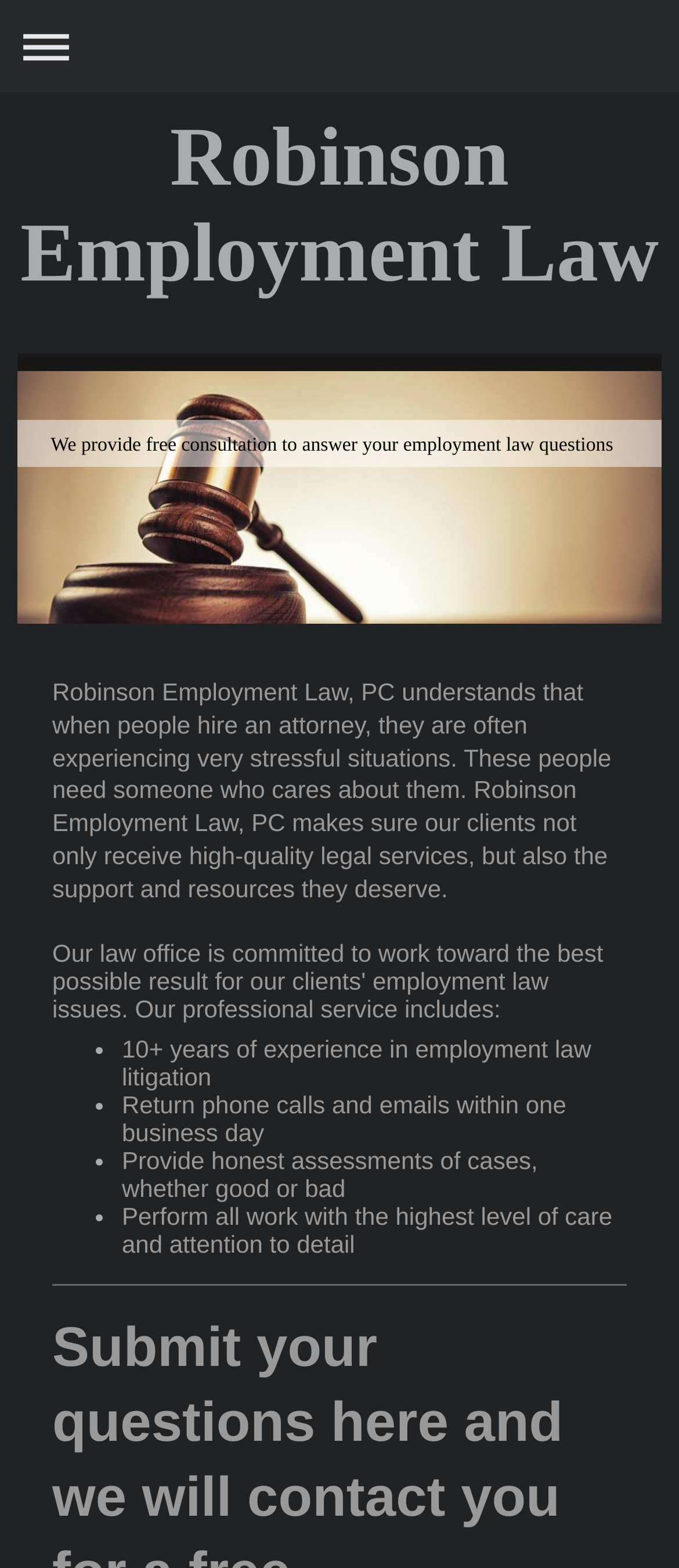Offer a thorough description of the webpage.

The webpage is about Robinson Employment Law, a law firm in Costa Mesa. At the top left corner, there is a navigation link to expand or collapse the navigation menu. Next to it, there is a link to the law firm's name, "Robinson Employment Law". 

Below these links, there is an SVG icon, accompanied by a brief introduction to the law firm, stating that they provide free consultation to answer employment law questions. 

On the left side of the page, there is a section with the law firm's name, "Robinson Employment Law, PC", followed by a paragraph describing the firm's understanding of their clients' stressful situations and their commitment to providing high-quality legal services and support. 

Below this section, there is a list of bullet points highlighting the law firm's strengths, including over 10 years of experience in employment law litigation, prompt response to phone calls and emails, honest assessments of cases, and attention to detail in their work. Each bullet point is marked with a "•" symbol.